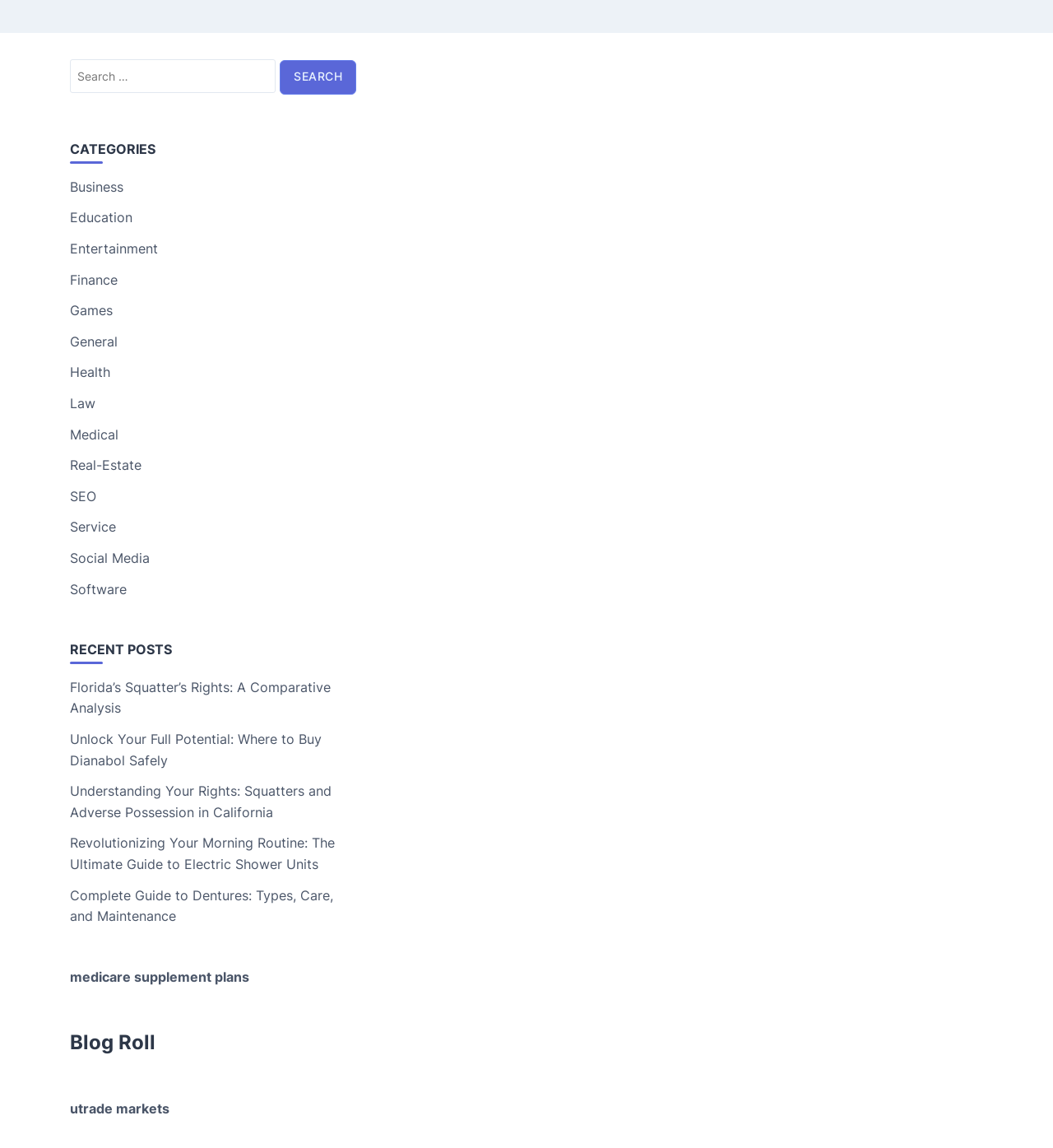How many categories are listed on the webpage?
Please provide a single word or phrase in response based on the screenshot.

14